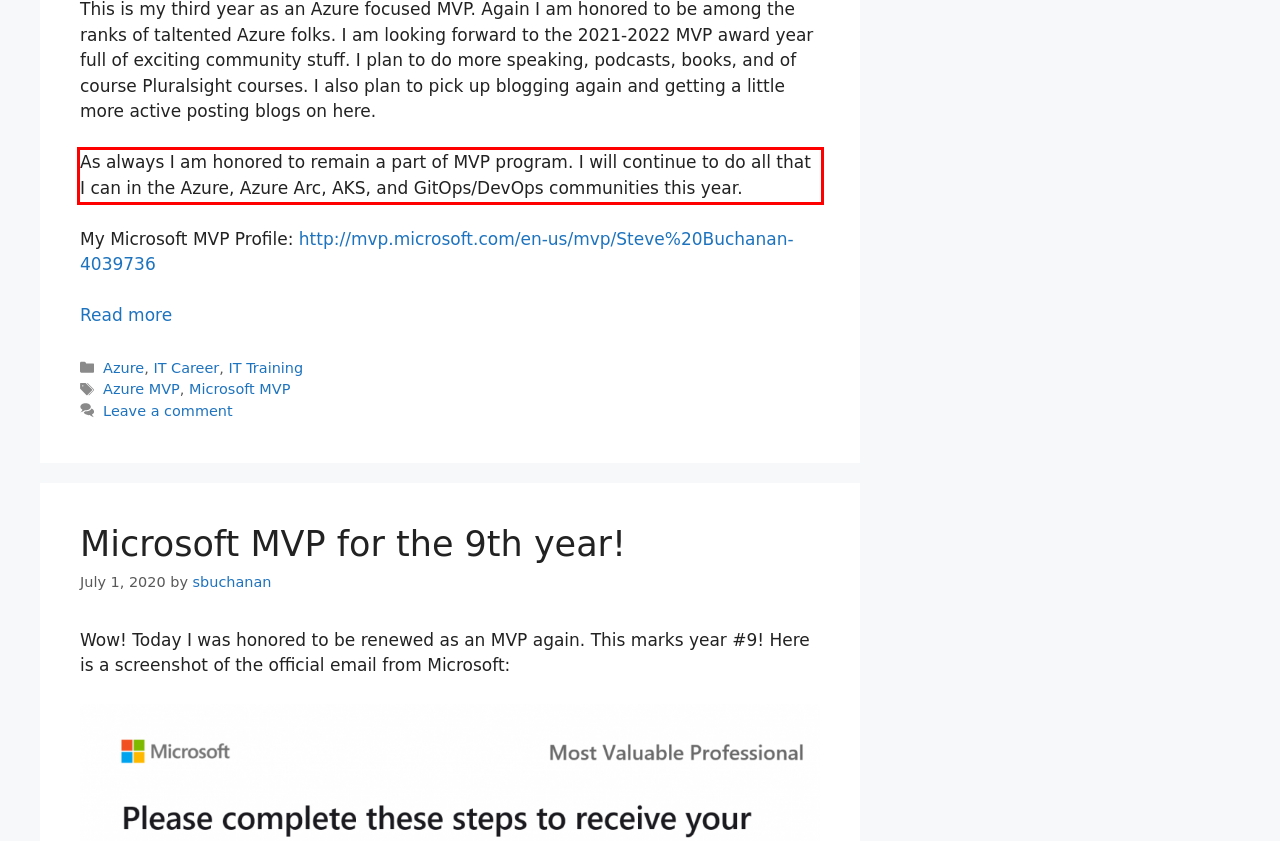Given a webpage screenshot, locate the red bounding box and extract the text content found inside it.

As always I am honored to remain a part of MVP program. I will continue to do all that I can in the Azure, Azure Arc, AKS, and GitOps/DevOps communities this year.